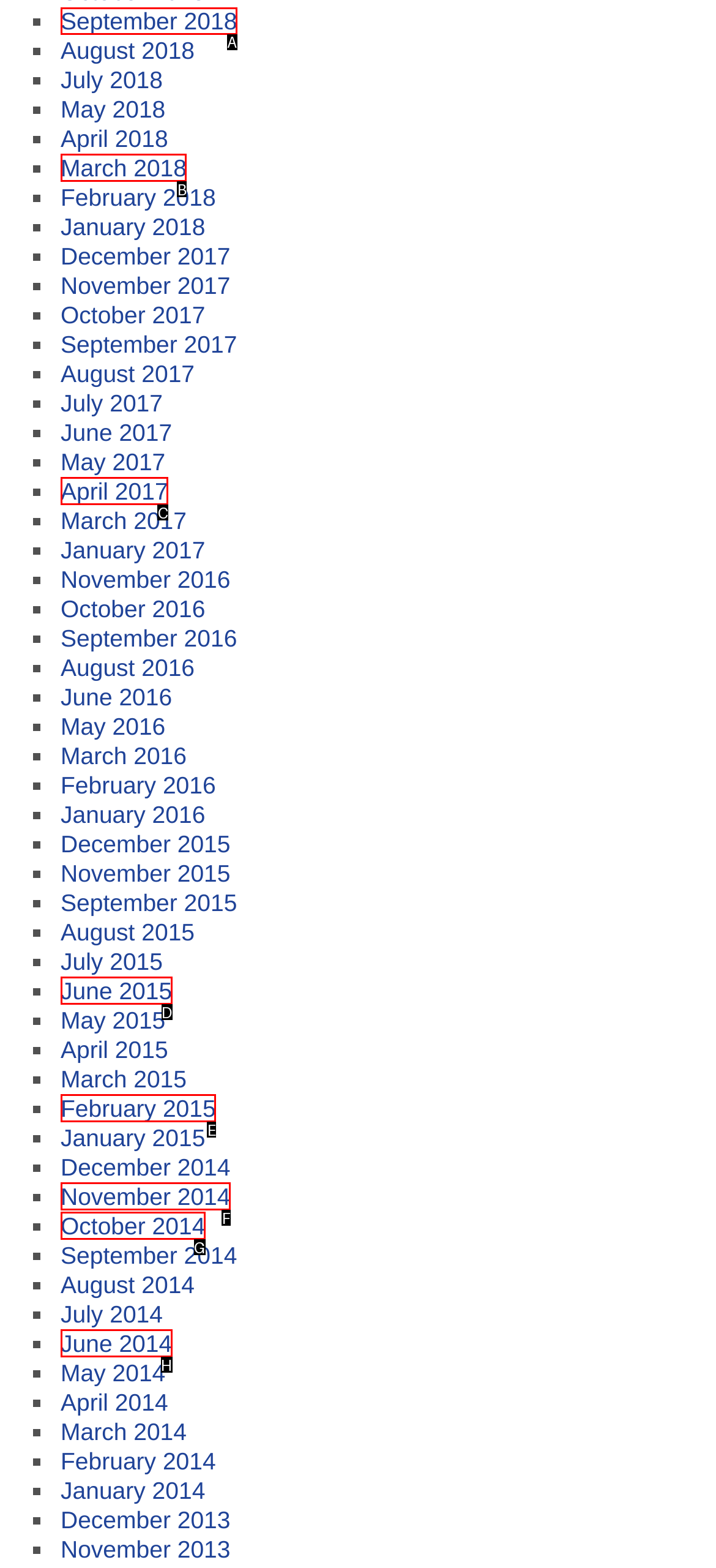From the given options, choose the one to complete the task: Toggle the menu
Indicate the letter of the correct option.

None